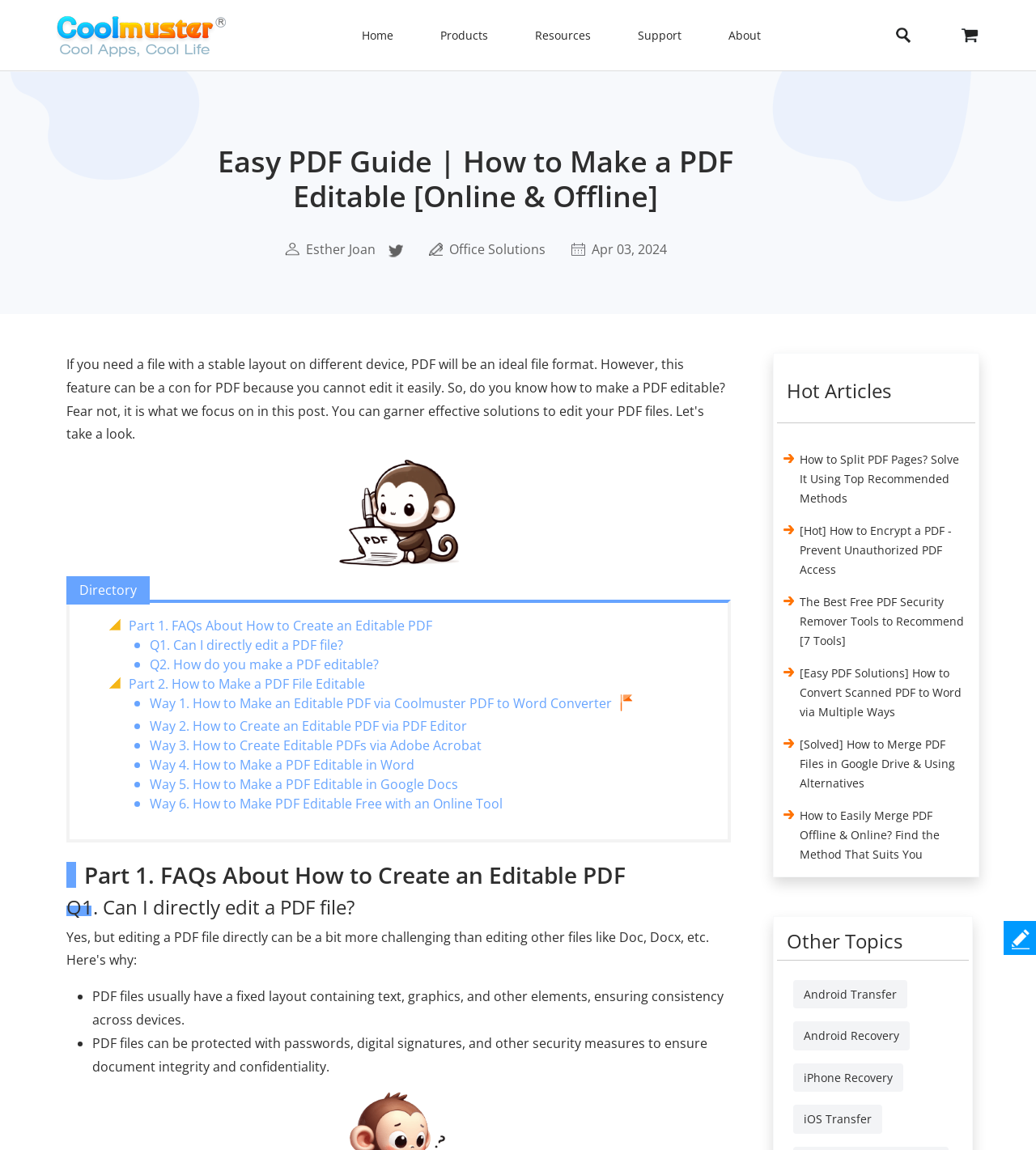Please identify the bounding box coordinates of the clickable region that I should interact with to perform the following instruction: "Learn about 'Office Solutions'". The coordinates should be expressed as four float numbers between 0 and 1, i.e., [left, top, right, bottom].

[0.433, 0.209, 0.526, 0.225]